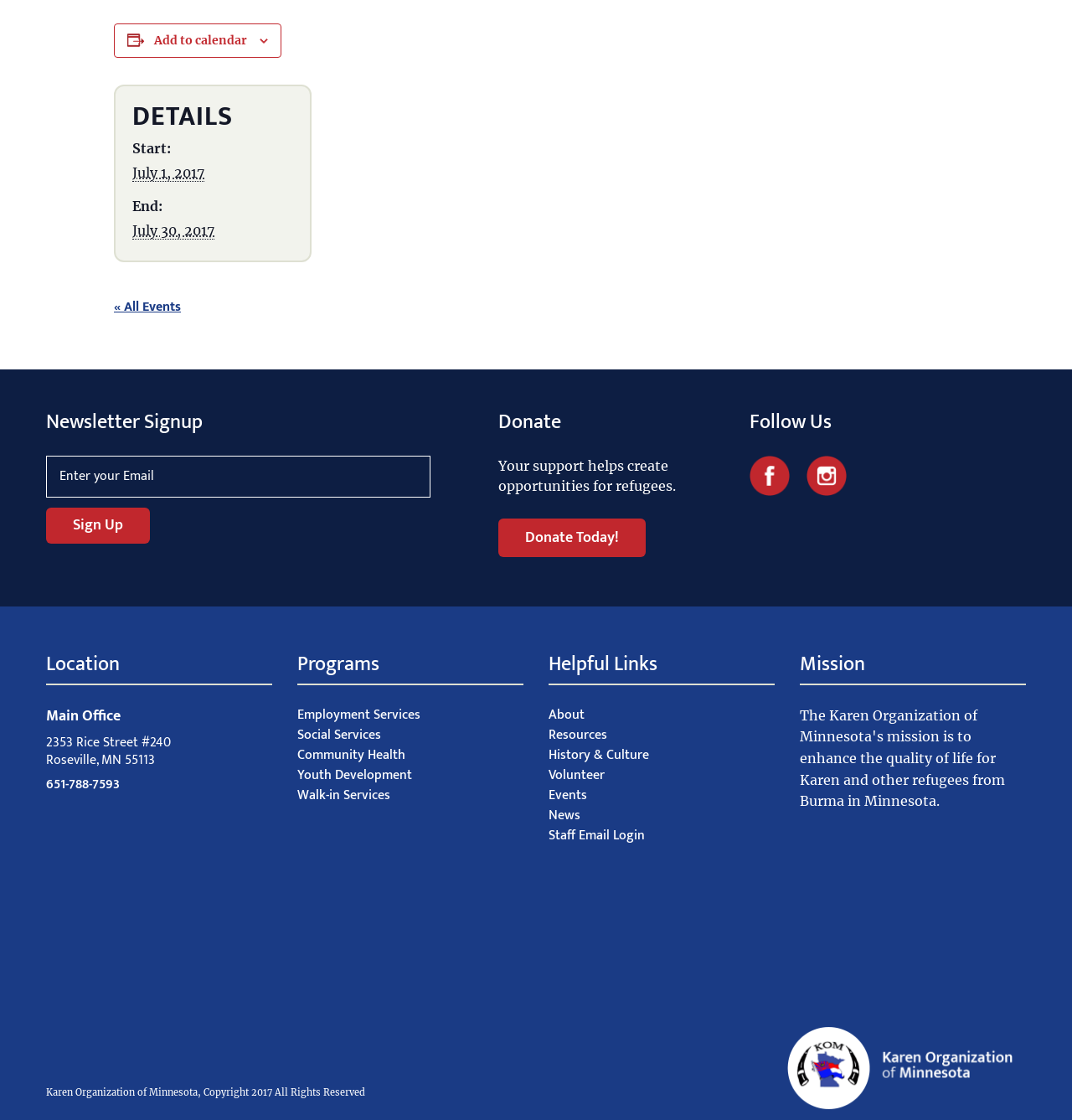What is the purpose of the 'Newsletter Signup' section?
Can you give a detailed and elaborate answer to the question?

The 'Newsletter Signup' section contains a heading, a textbox, and a 'Sign Up' button, which suggests that it is a form to sign up for a newsletter. The textbox is labeled 'Enter your Email', which further supports this conclusion.